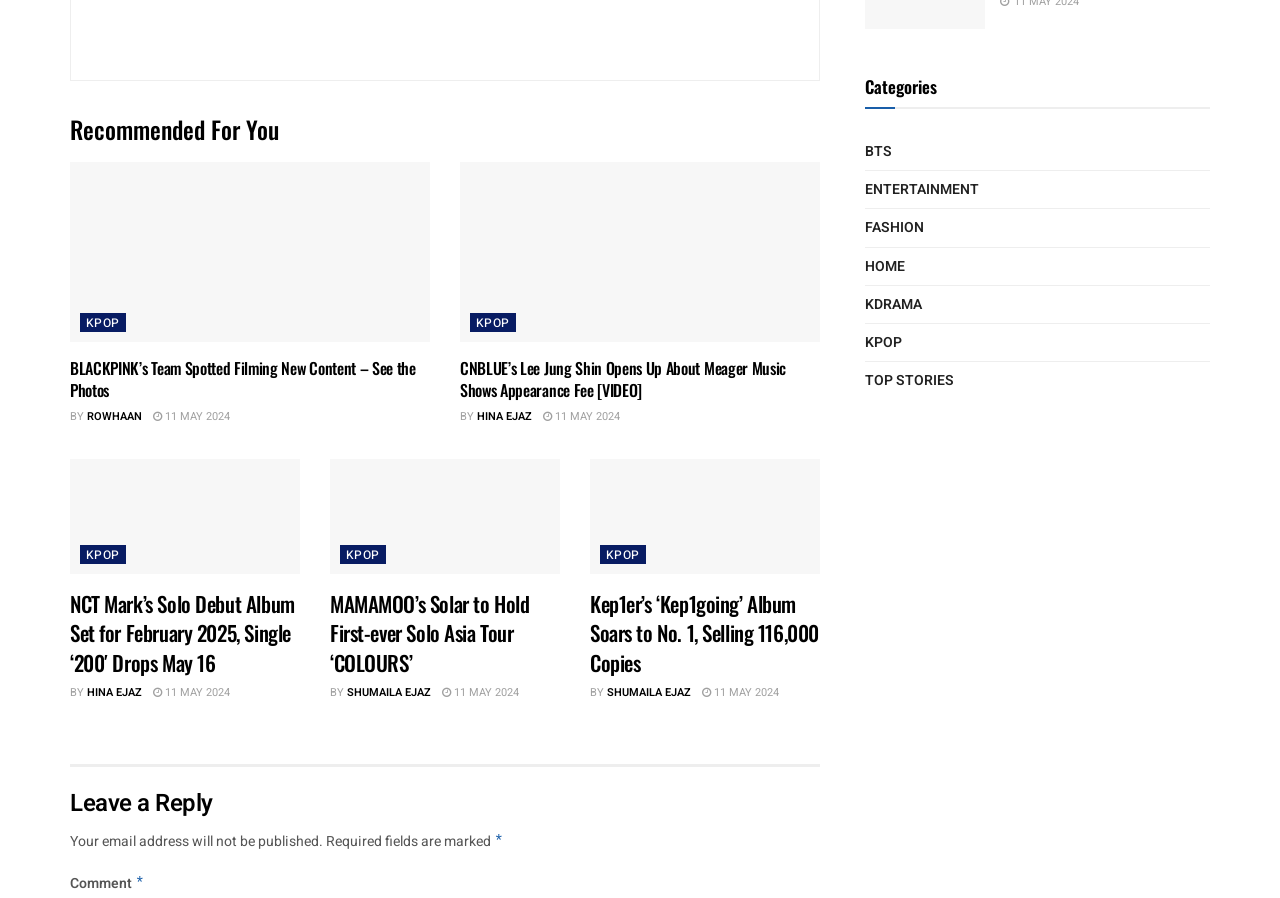What is the category of the article about BLACKPINK?
Using the image, provide a detailed and thorough answer to the question.

I looked at the article about BLACKPINK and found a link with the text 'KPOP' below the heading, indicating that the category of this article is KPOP.